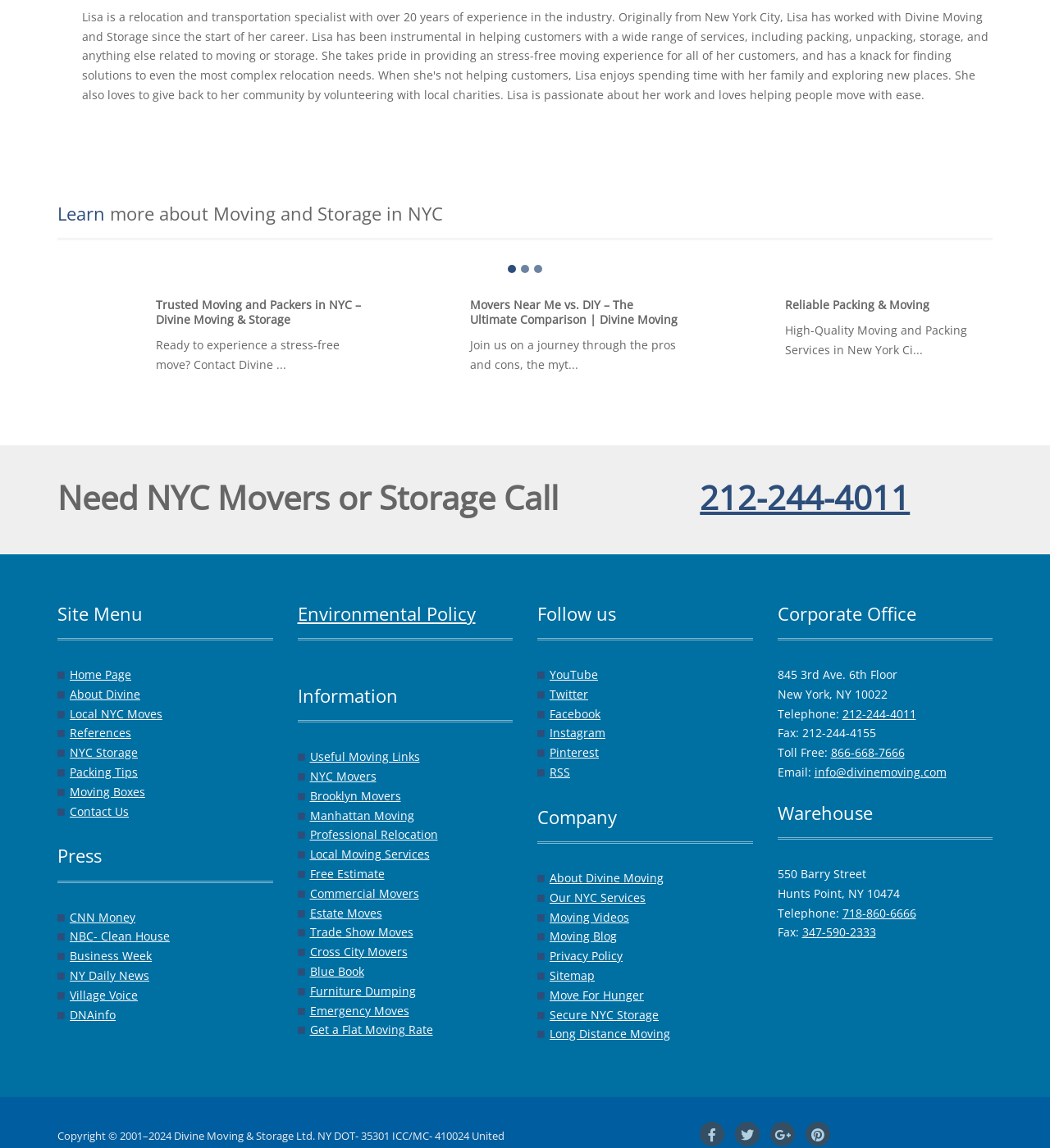Give a one-word or one-phrase response to the question:
What is the phone number to contact for NYC movers or storage?

212-244-4011